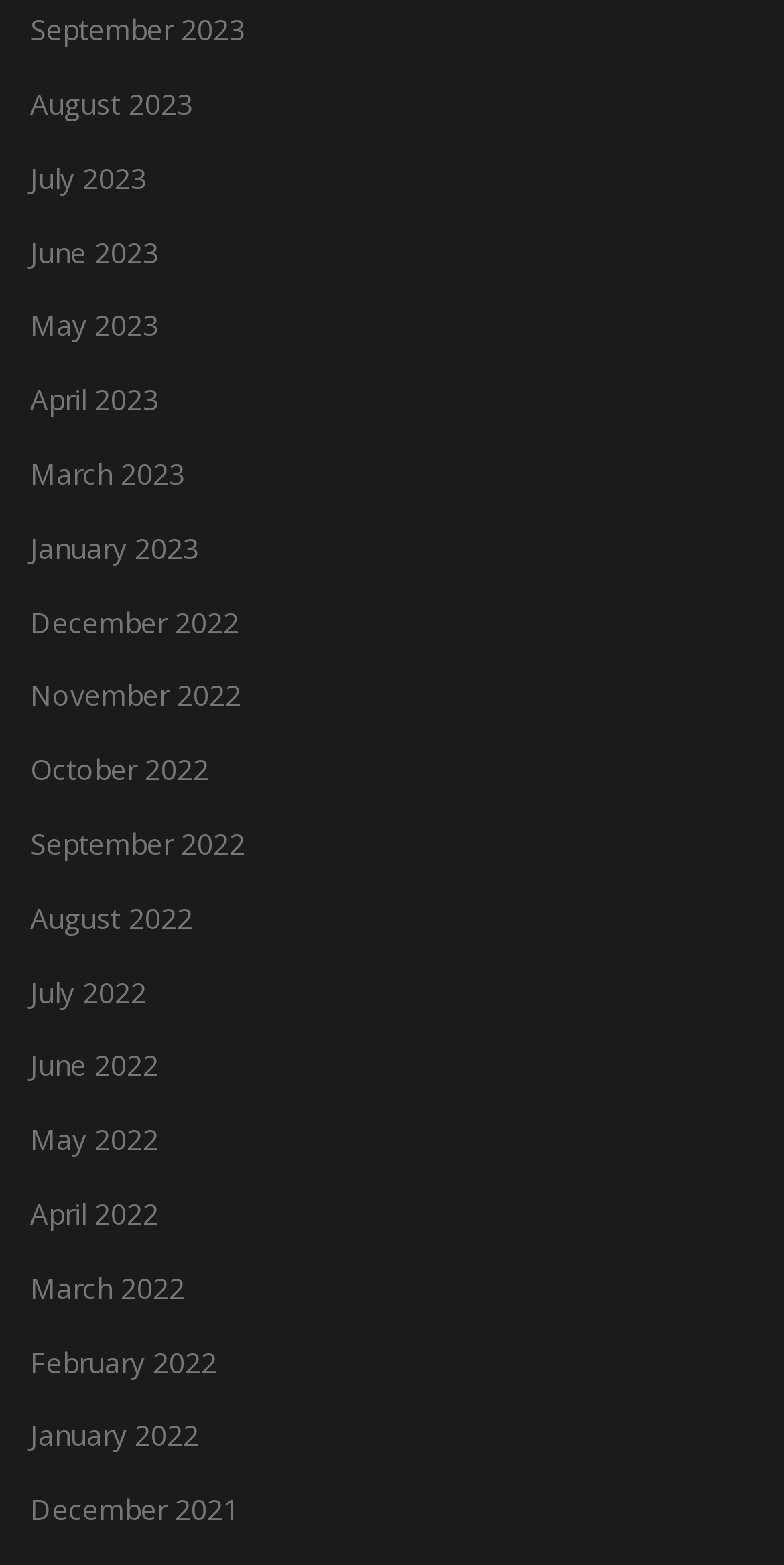How many months are listed?
Use the image to answer the question with a single word or phrase.

24